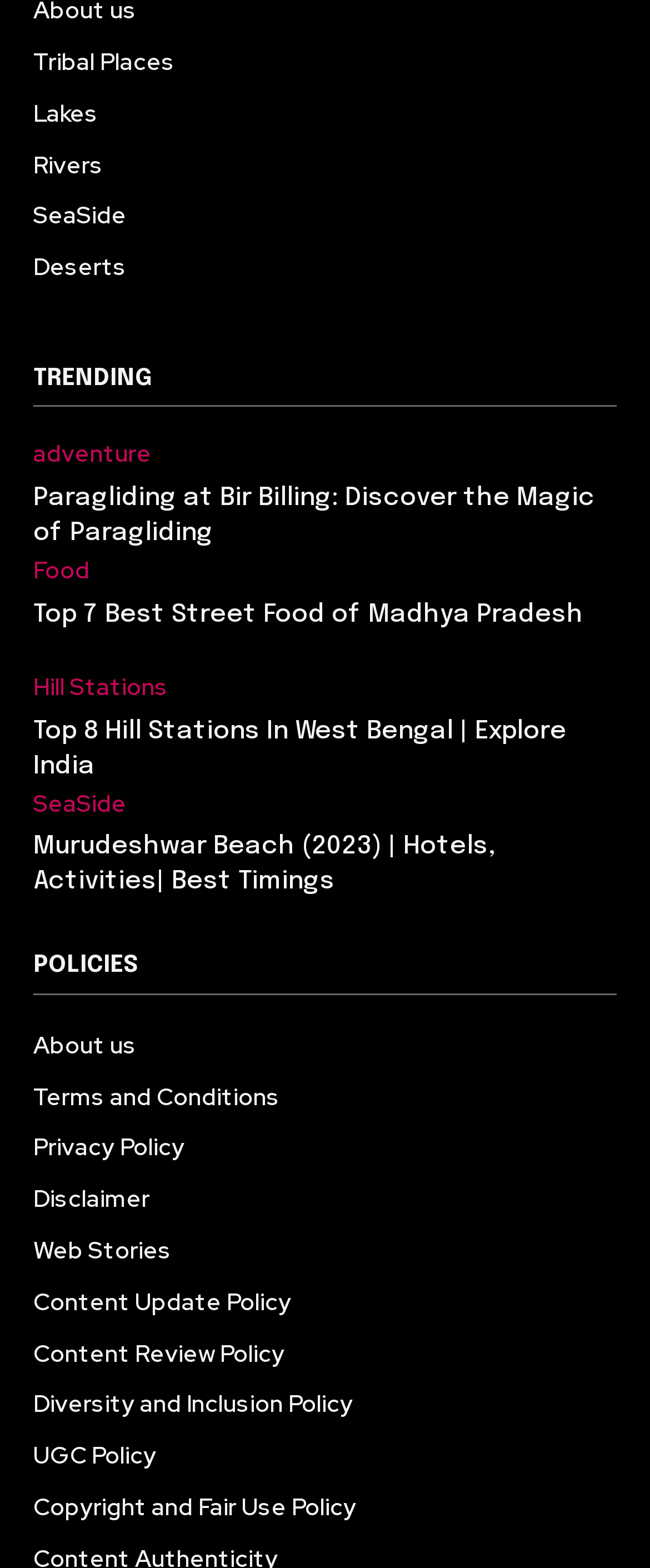Examine the screenshot and answer the question in as much detail as possible: How many categories are listed under TRENDING?

Under the 'TRENDING' section, I can see five categories listed: 'Paragliding at Bir Billing: Discover the Magic of Paragliding', 'Top 7 Best Street Food of Madhya Pradesh', 'Top 8 Hill Stations In West Bengal | Explore India', 'Murudeshwar Beach (2023) | Hotels, Activities| Best Timings', and 'adventure'.